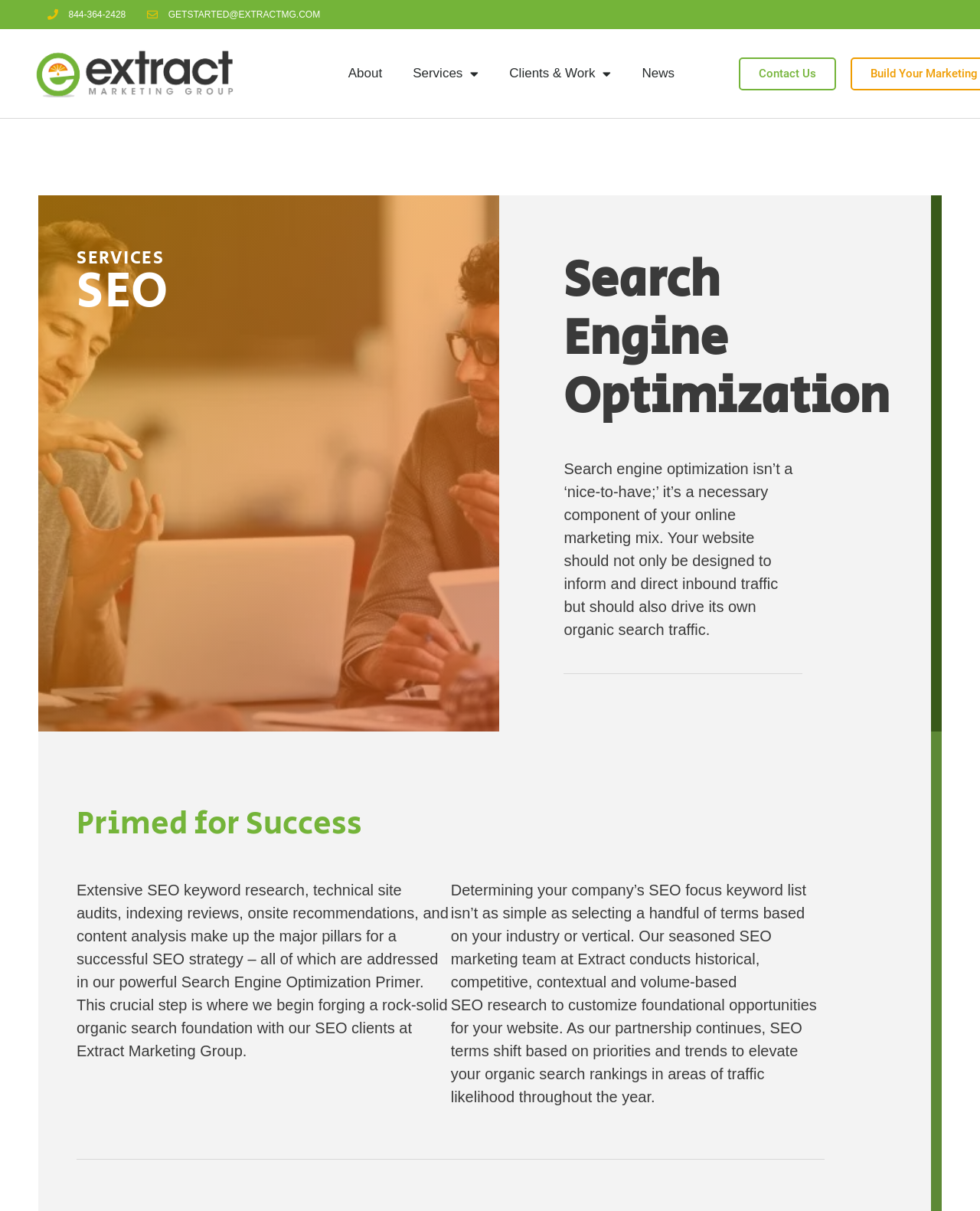Detail the various sections and features of the webpage.

This webpage is about the services of an SEO agency, Extract Marketing Group. At the top, there are two phone numbers and an email address, allowing visitors to easily contact the agency. Below these contact details, there is a navigation menu with links to "About", "Services", "Clients & Work", "News", and "Contact Us". The "Services" and "Clients & Work" links have dropdown menus.

The main content of the page is divided into sections. The first section is headed "SERVICES" and has a subheading "SEO". Below this, there is a paragraph explaining the importance of search engine optimization for online marketing. 

To the right of this paragraph, there is a section headed "Search Engine Optimization" with a detailed description of the agency's SEO strategy. This section is followed by another headed "Primed for Success", which outlines the key components of a successful SEO strategy, including keyword research, technical site audits, and content analysis.

The page also discusses the agency's approach to determining a company's SEO focus keyword list, which involves historical, competitive, contextual, and volume-based research. The text explains how the agency customizes foundational opportunities for a website and adjusts SEO terms based on priorities and trends to elevate organic search rankings.